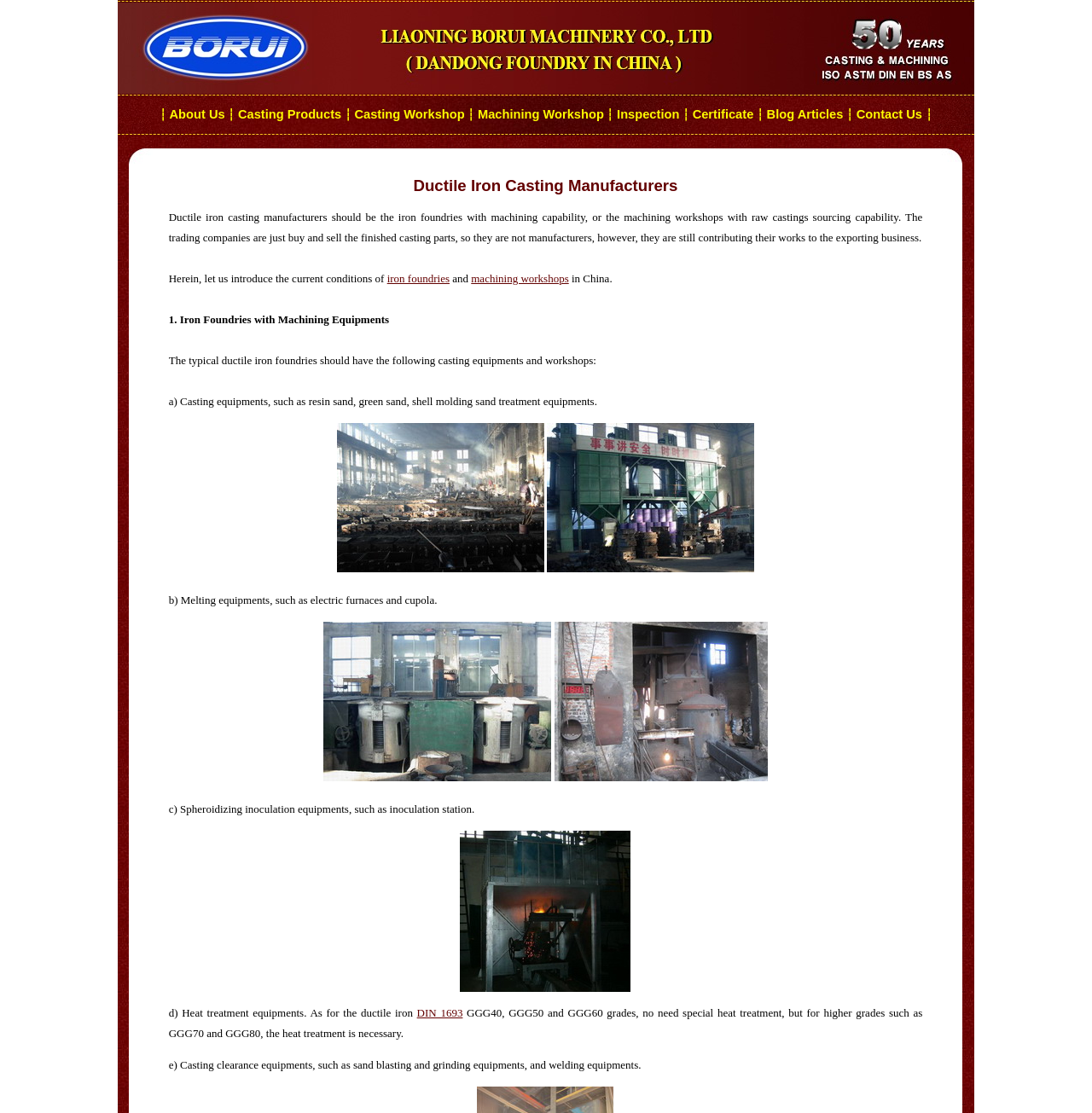Mark the bounding box of the element that matches the following description: "Inspection".

[0.565, 0.097, 0.622, 0.109]